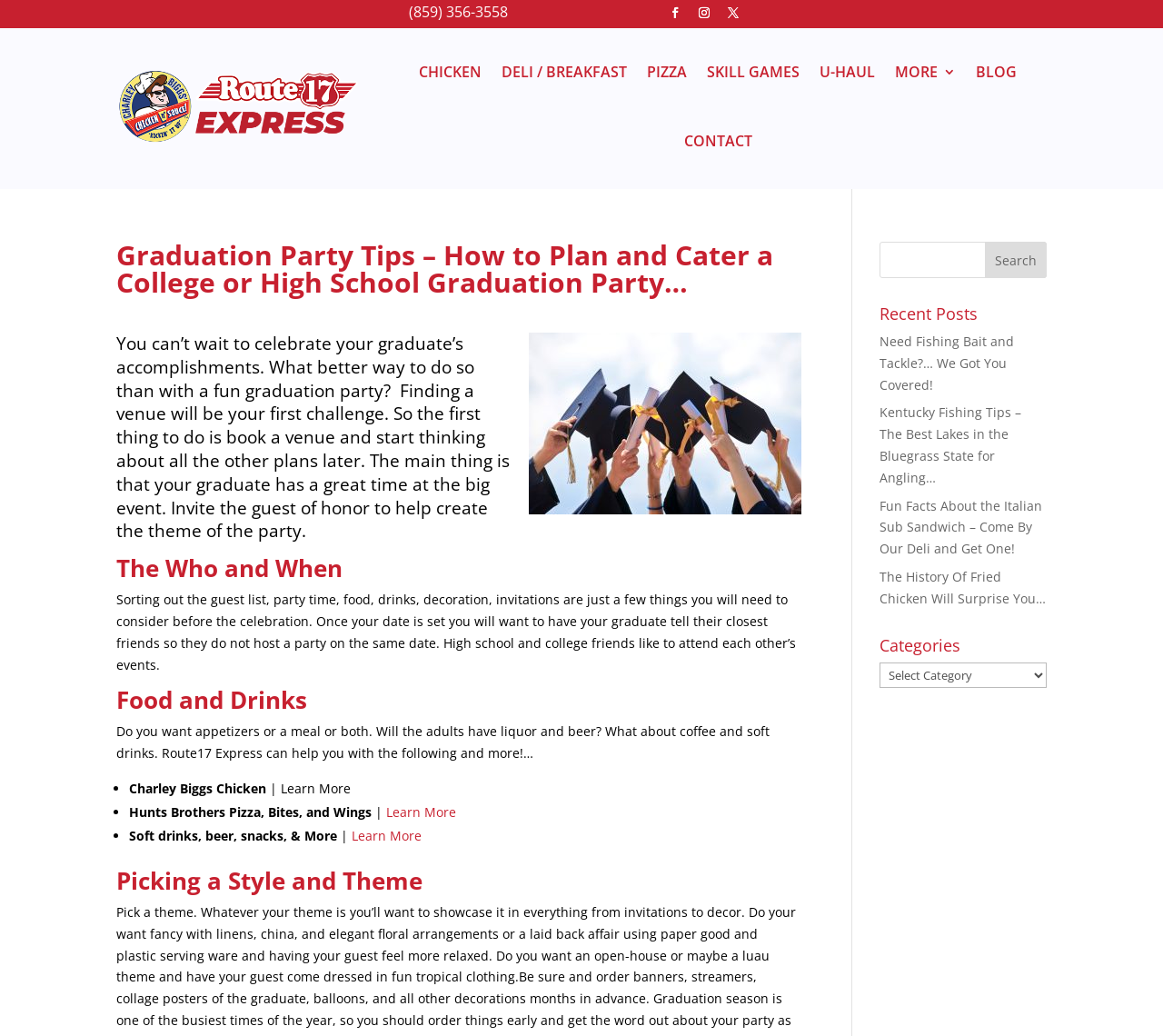Determine the bounding box coordinates of the section to be clicked to follow the instruction: "Call the phone number". The coordinates should be given as four float numbers between 0 and 1, formatted as [left, top, right, bottom].

[0.311, 0.004, 0.478, 0.027]